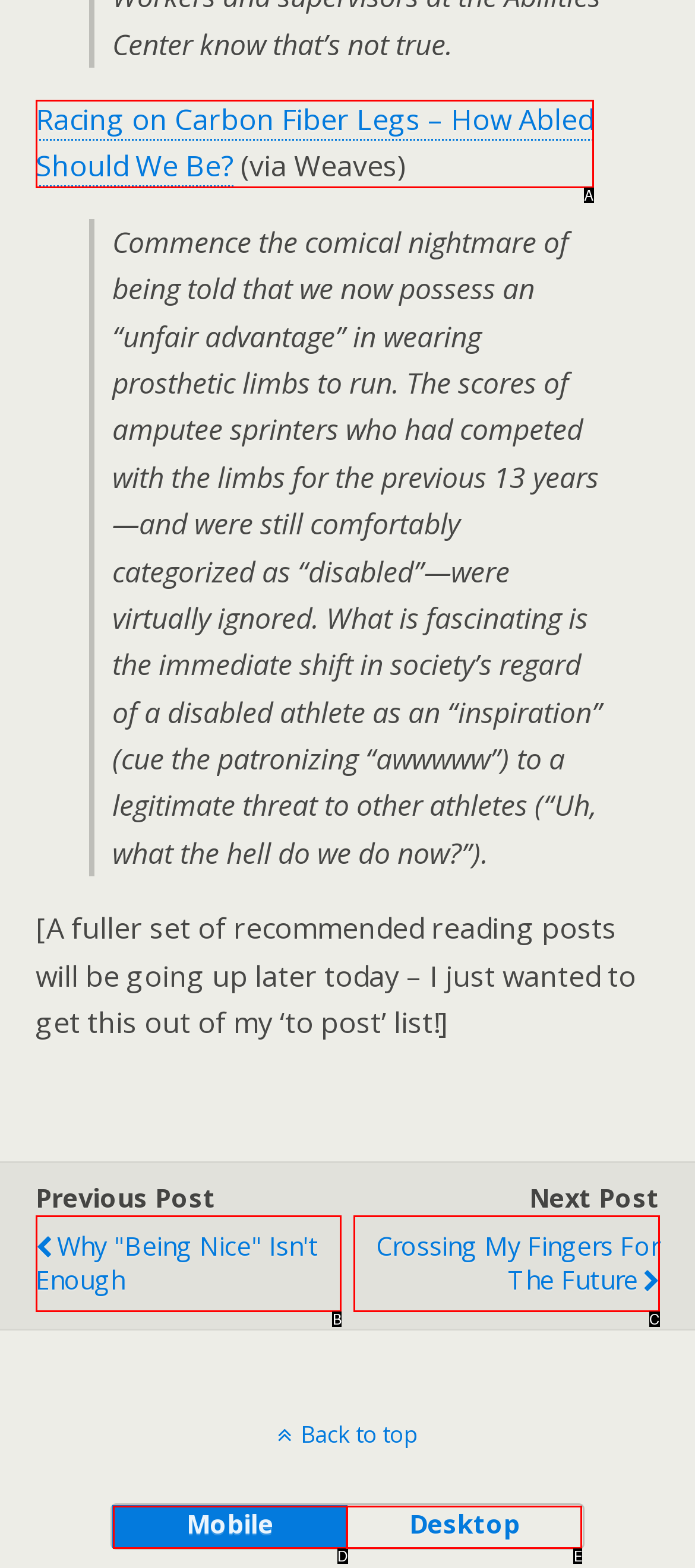Determine which HTML element fits the description: Why "being nice" isn't enough. Answer with the letter corresponding to the correct choice.

B